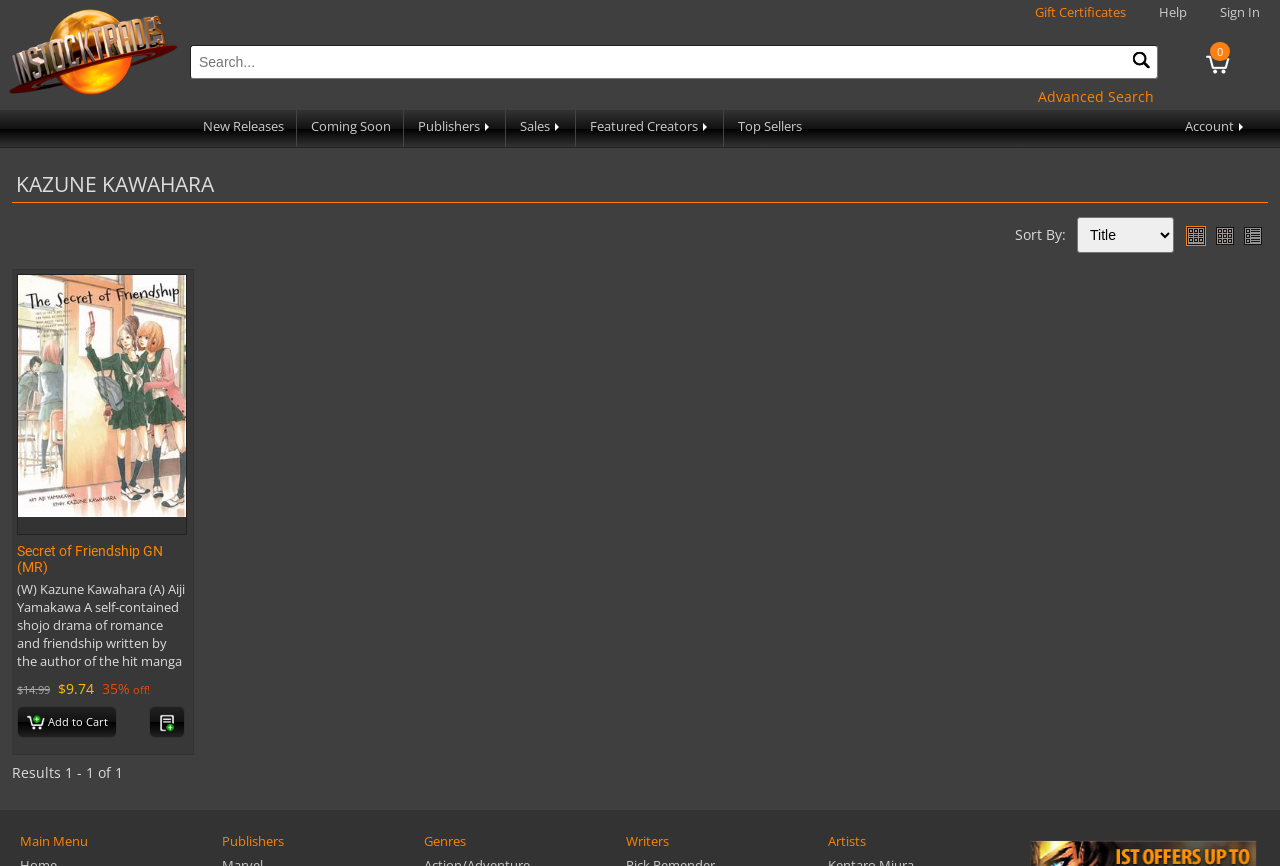Can you give a comprehensive explanation to the question given the content of the image?
What are the three view options for the items?

I determined the three view options by looking at the images with these labels at the top of the webpage, which allow users to switch between different view modes for the items.